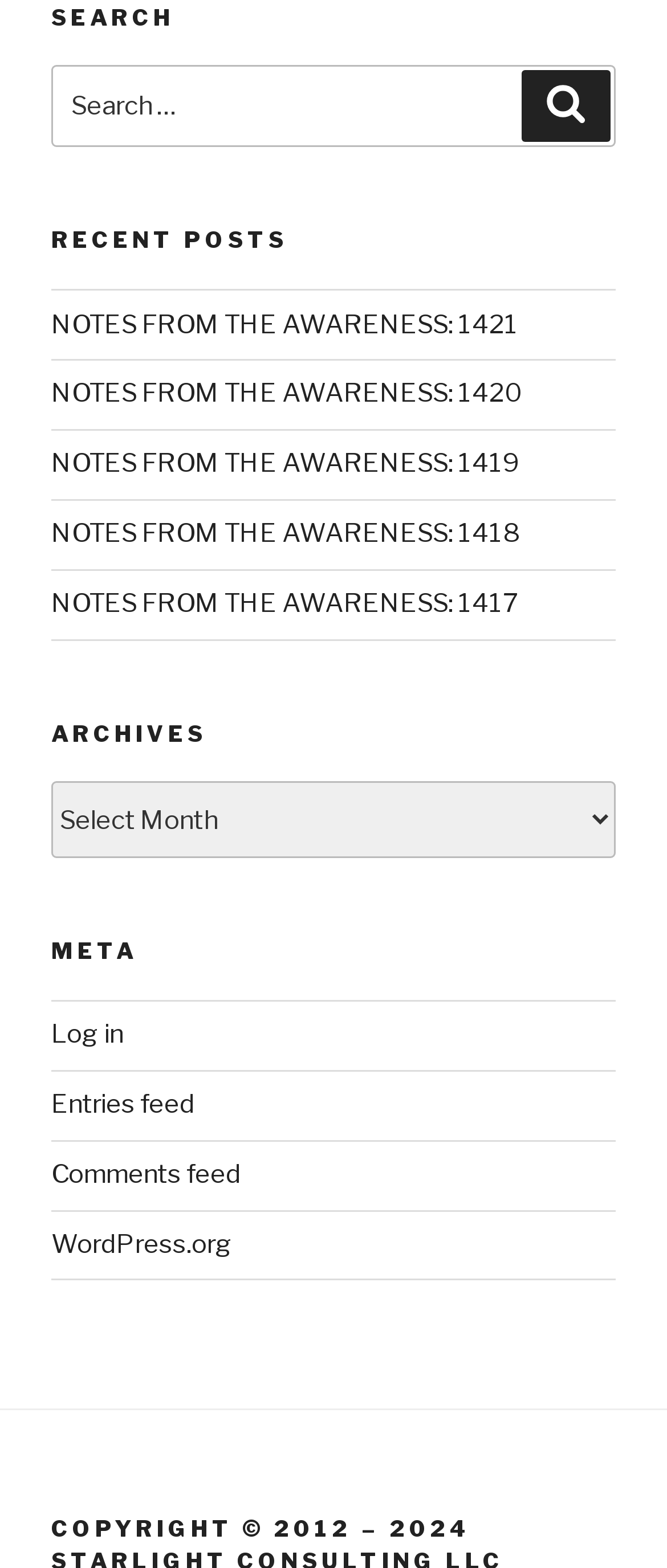Please find the bounding box coordinates of the element that you should click to achieve the following instruction: "View WordPress.org". The coordinates should be presented as four float numbers between 0 and 1: [left, top, right, bottom].

[0.077, 0.784, 0.349, 0.803]